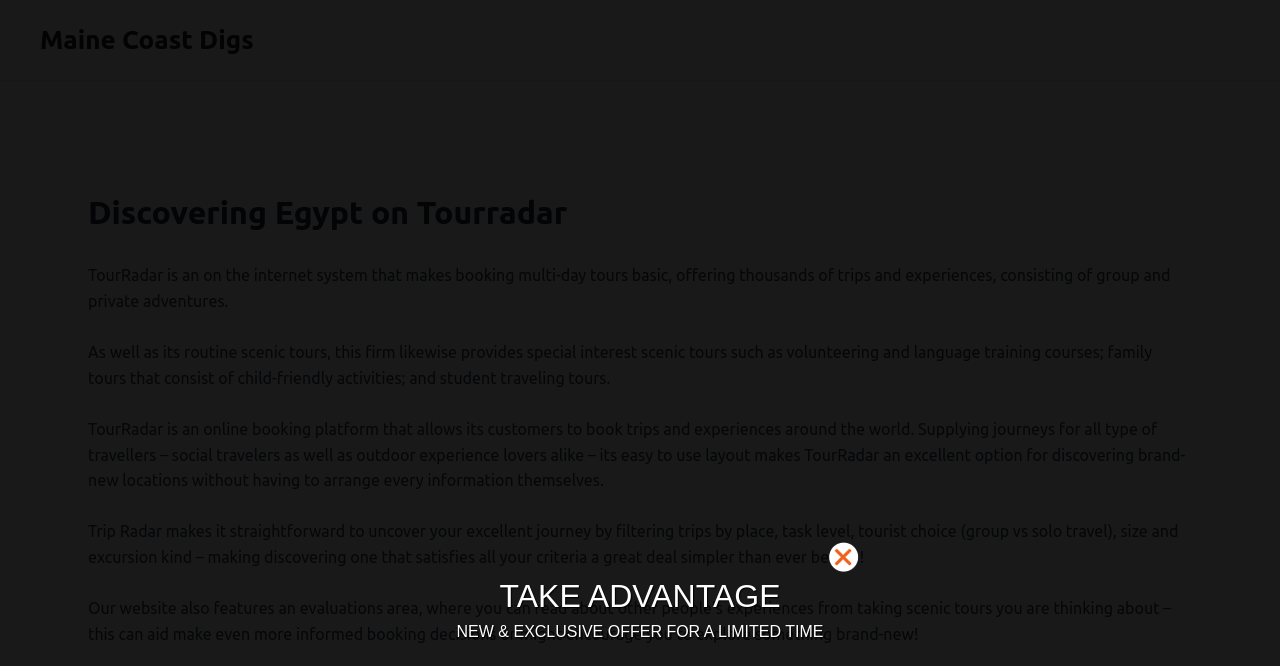Locate the primary heading on the webpage and return its text.

Discovering Egypt on Tourradar